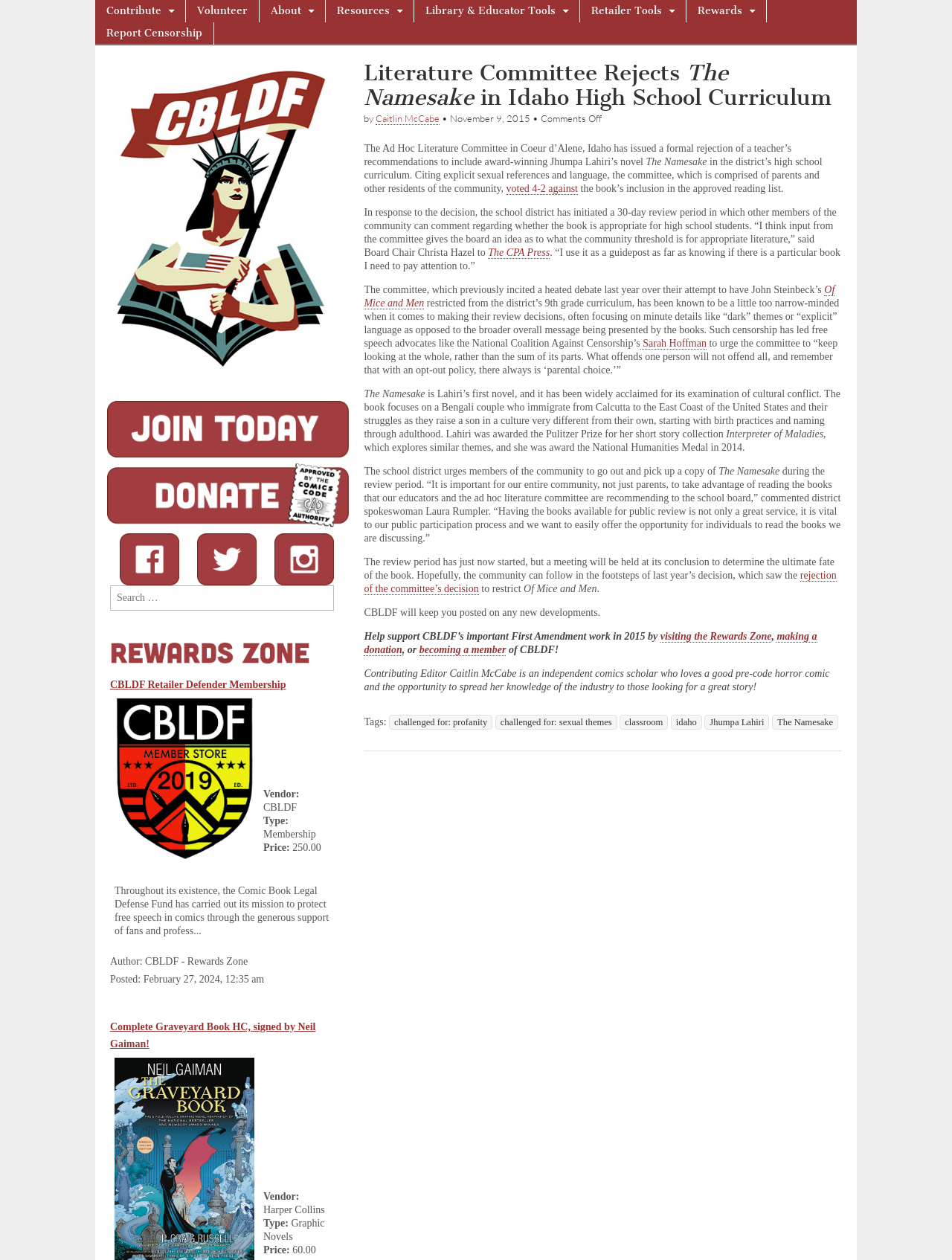What is the name of the book that was rejected by the committee?
Answer the question using a single word or phrase, according to the image.

The Namesake